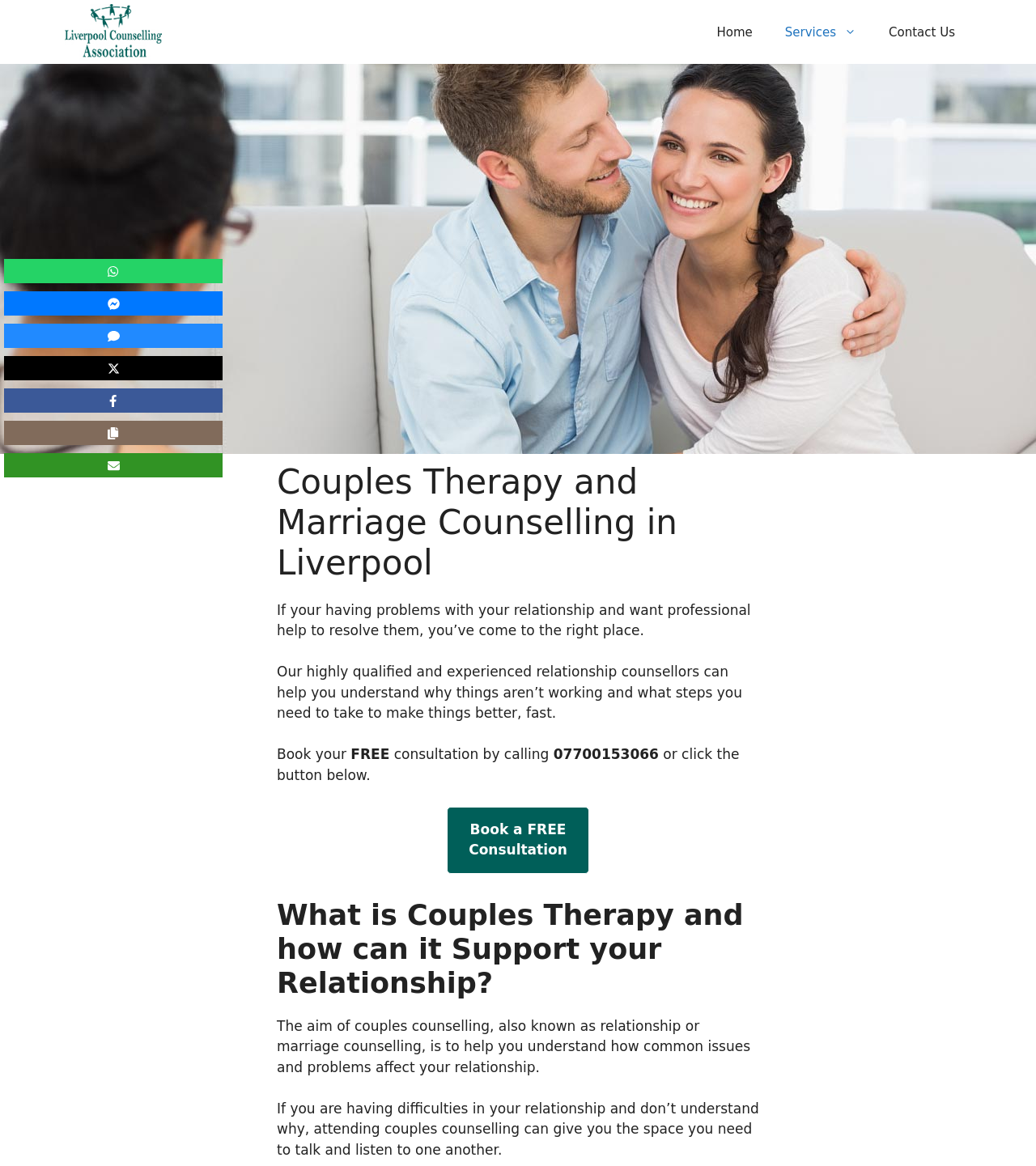Answer the question below using just one word or a short phrase: 
What is the benefit of attending couples counseling?

Improves communication